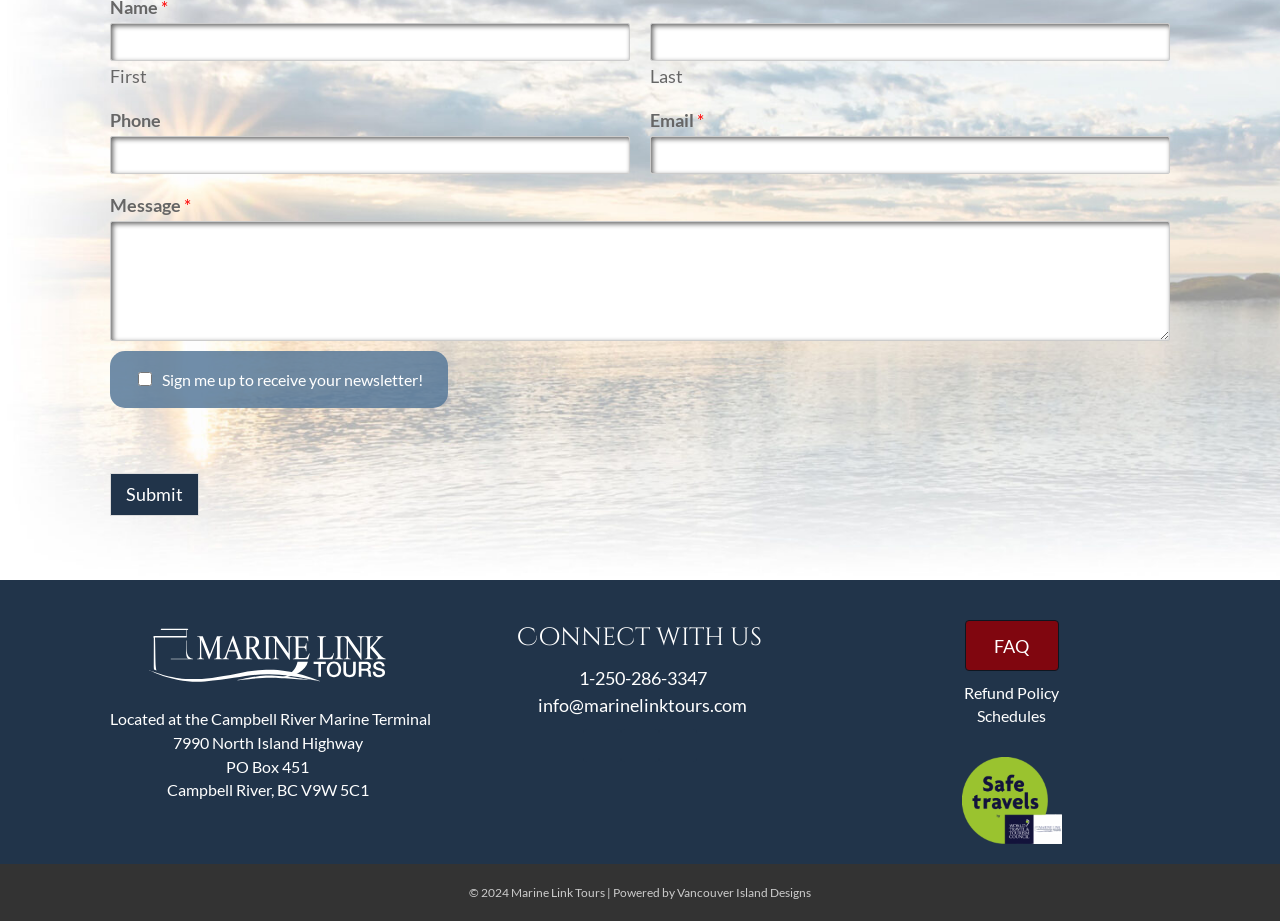Give a concise answer using one word or a phrase to the following question:
What is the company name?

Marine Link Tours